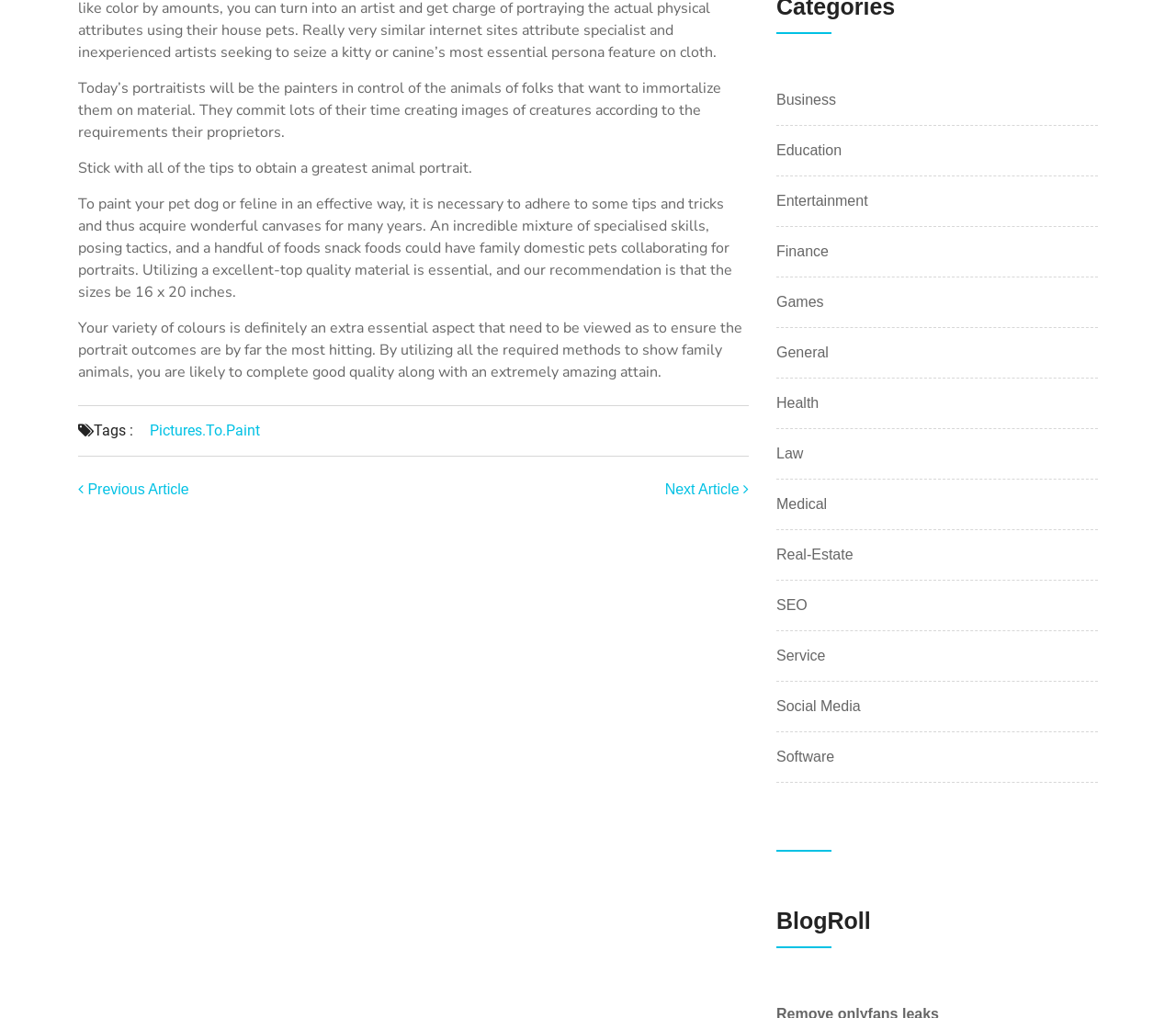What is the recommended size for the material?
Based on the visual content, answer with a single word or a brief phrase.

16 x 20 inches